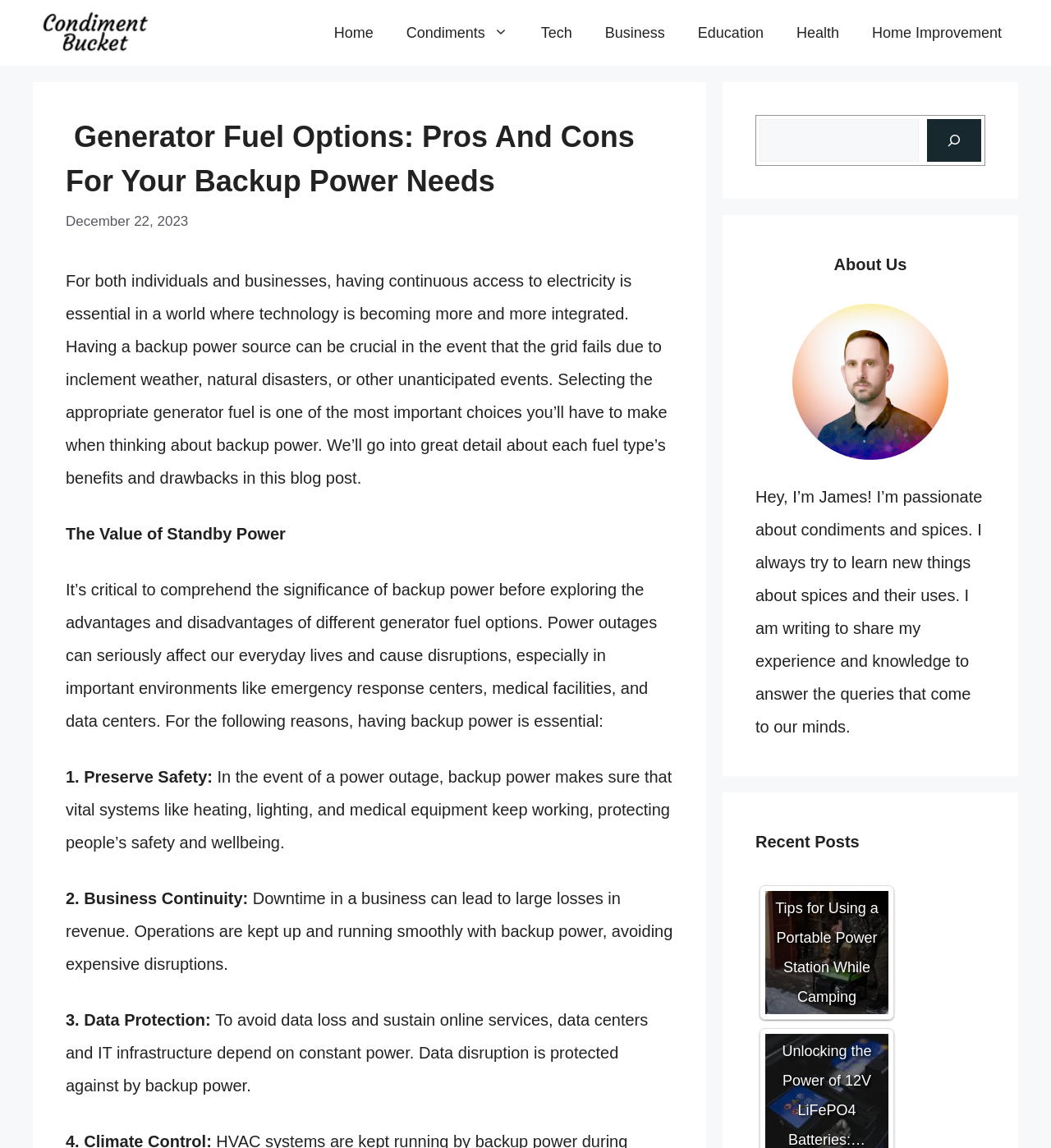What is the name of the website?
Answer the question with a thorough and detailed explanation.

I determined the answer by looking at the banner element at the top of the webpage, which contains a link with the text 'CondimentBucket'. This suggests that CondimentBucket is the name of the website.